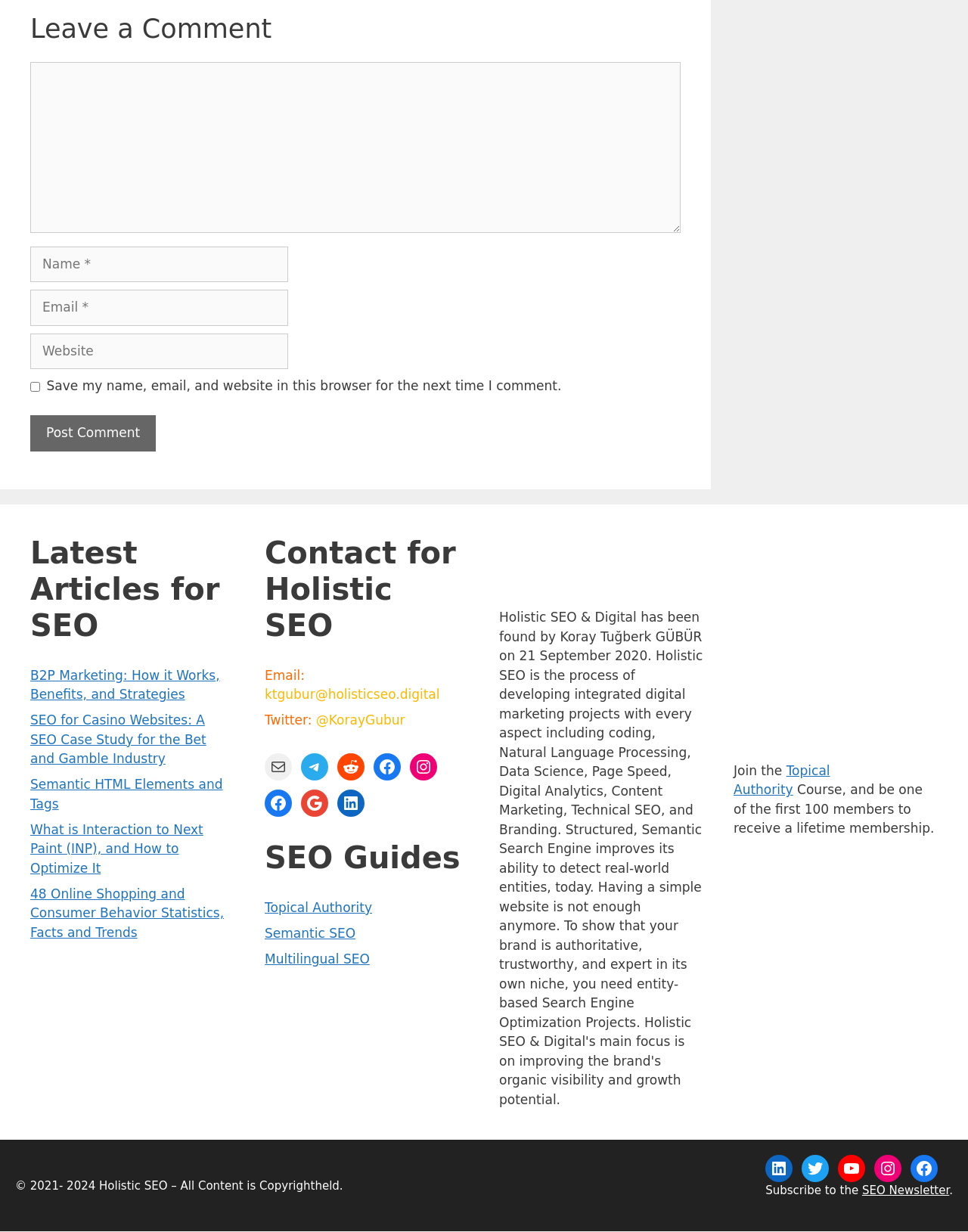Please find the bounding box coordinates of the section that needs to be clicked to achieve this instruction: "Contact for Holistic SEO".

[0.273, 0.434, 0.484, 0.522]